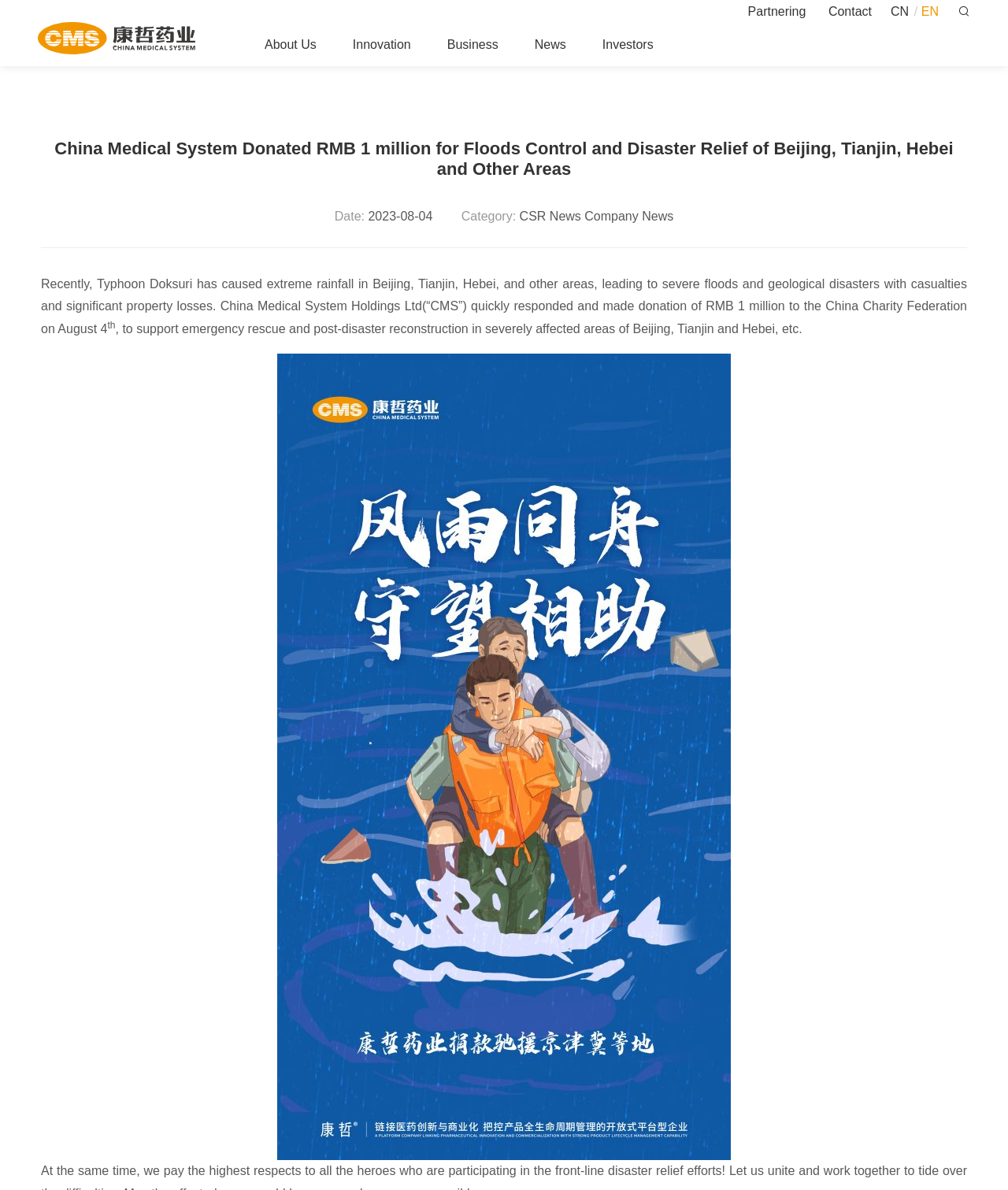Locate the bounding box coordinates of the clickable element to fulfill the following instruction: "Click the 'Contact' link". Provide the coordinates as four float numbers between 0 and 1 in the format [left, top, right, bottom].

[0.822, 0.0, 0.865, 0.019]